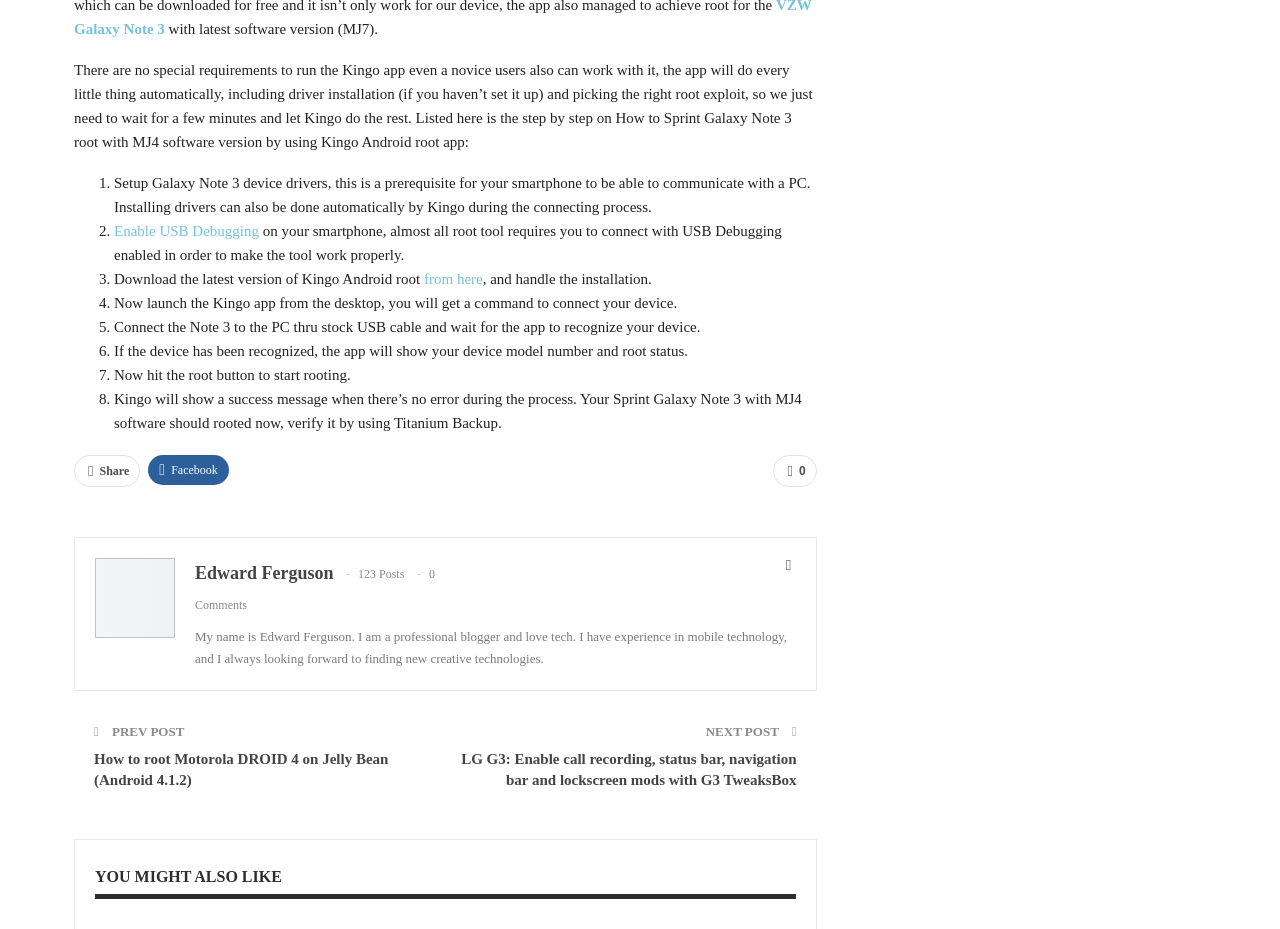How many steps are there to root the device? Analyze the screenshot and reply with just one word or a short phrase.

8